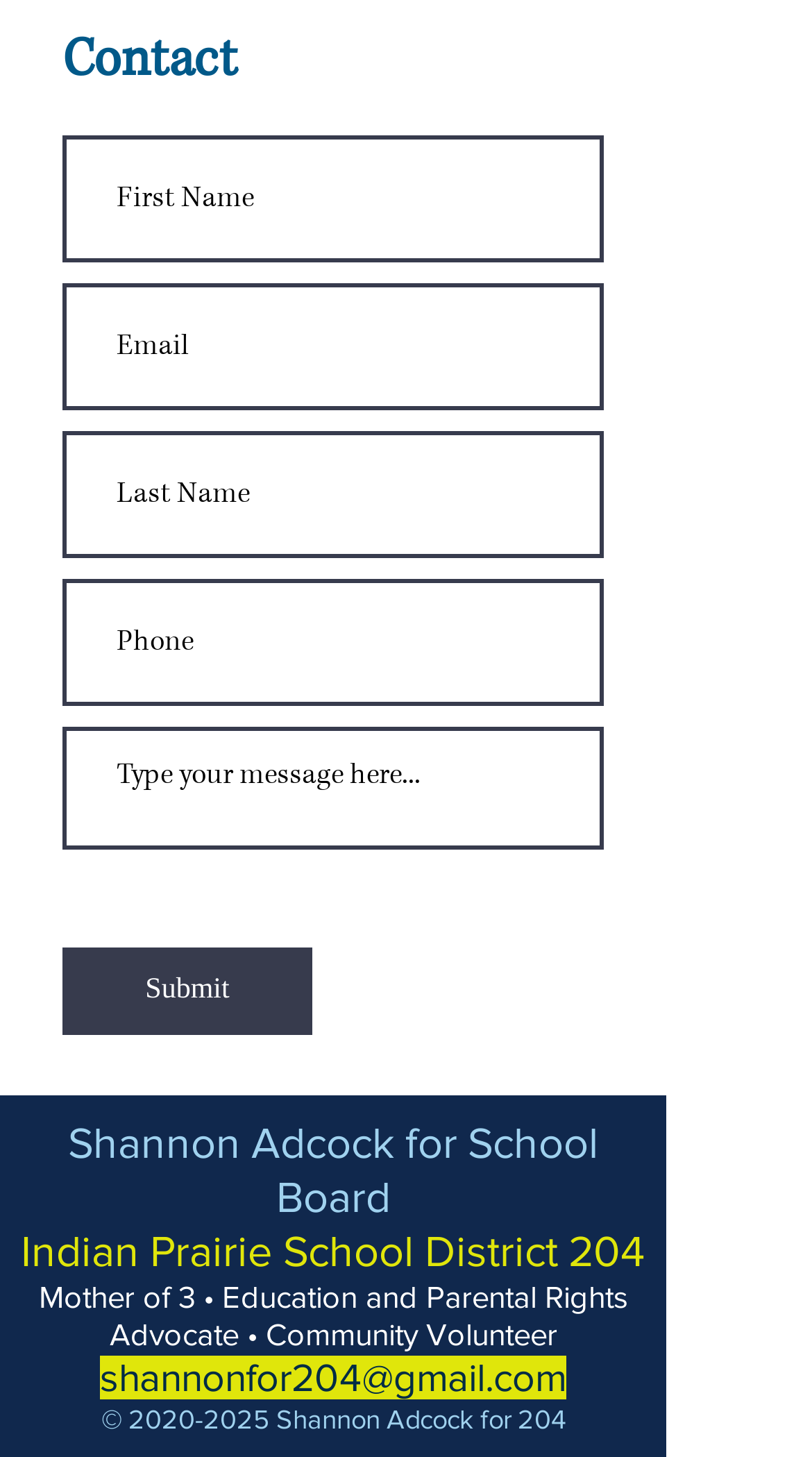Please determine the bounding box coordinates of the element's region to click for the following instruction: "Send an email to onfor204@gmail.com".

[0.249, 0.93, 0.697, 0.96]